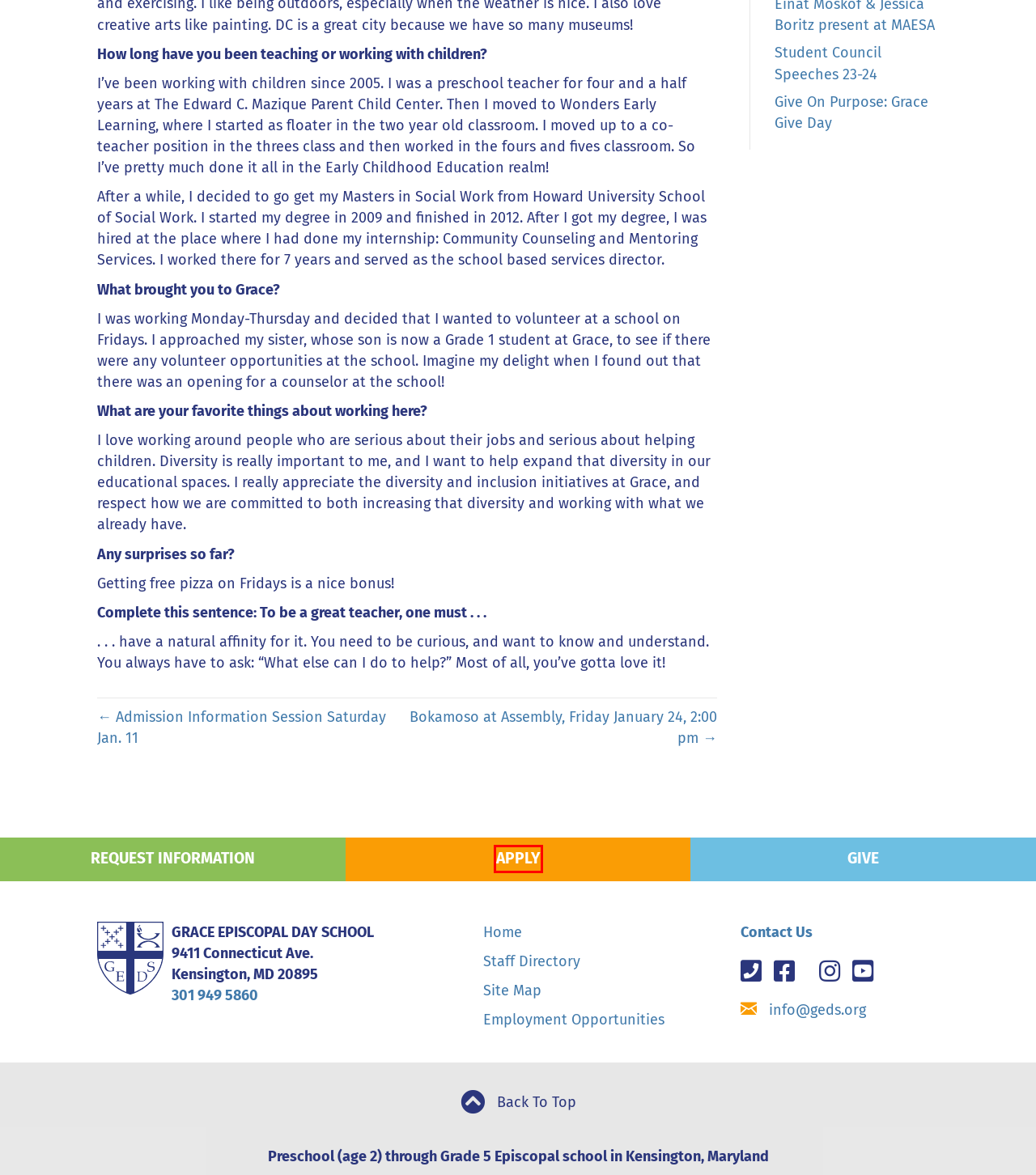Inspect the screenshot of a webpage with a red rectangle bounding box. Identify the webpage description that best corresponds to the new webpage after clicking the element inside the bounding box. Here are the candidates:
A. Bokamoso at Assembly, Friday January 24, 2:00 pm | Grace Episcopal Day School
B. Apply | Grace Episcopal Day School
C. Give On Purpose: Grace Give Day | Grace Episcopal Day School
D. Staff Directory | Grace Episcopal Day School
E. Admission Information Session Saturday Jan. 11 | Grace Episcopal Day School
F. Site Map | Grace Episcopal Day School
G. Student Council Speeches 23-24 | Grace Episcopal Day School
H. Contact | Grace Episcopal Day School

B